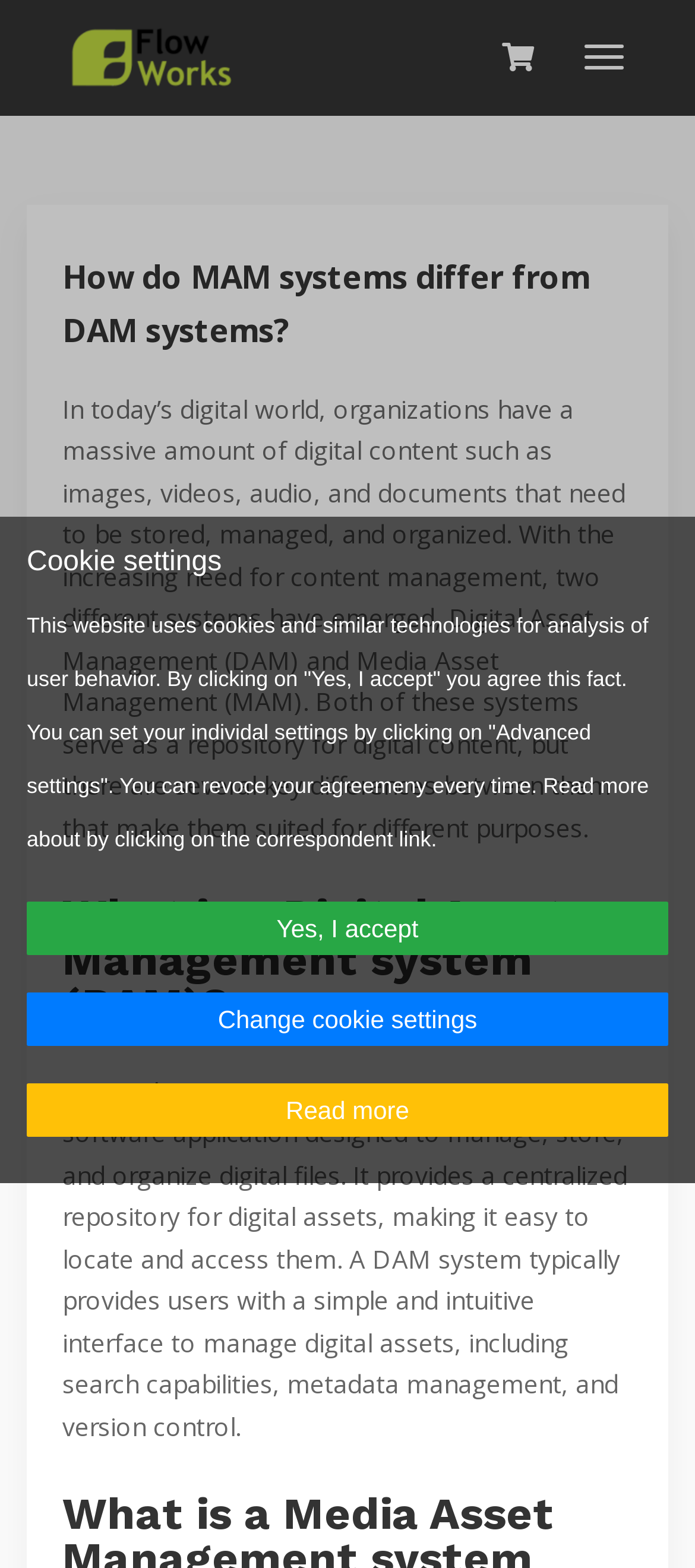What is the purpose of a Digital Asset Management system?
Using the image as a reference, give a one-word or short phrase answer.

Manage digital files